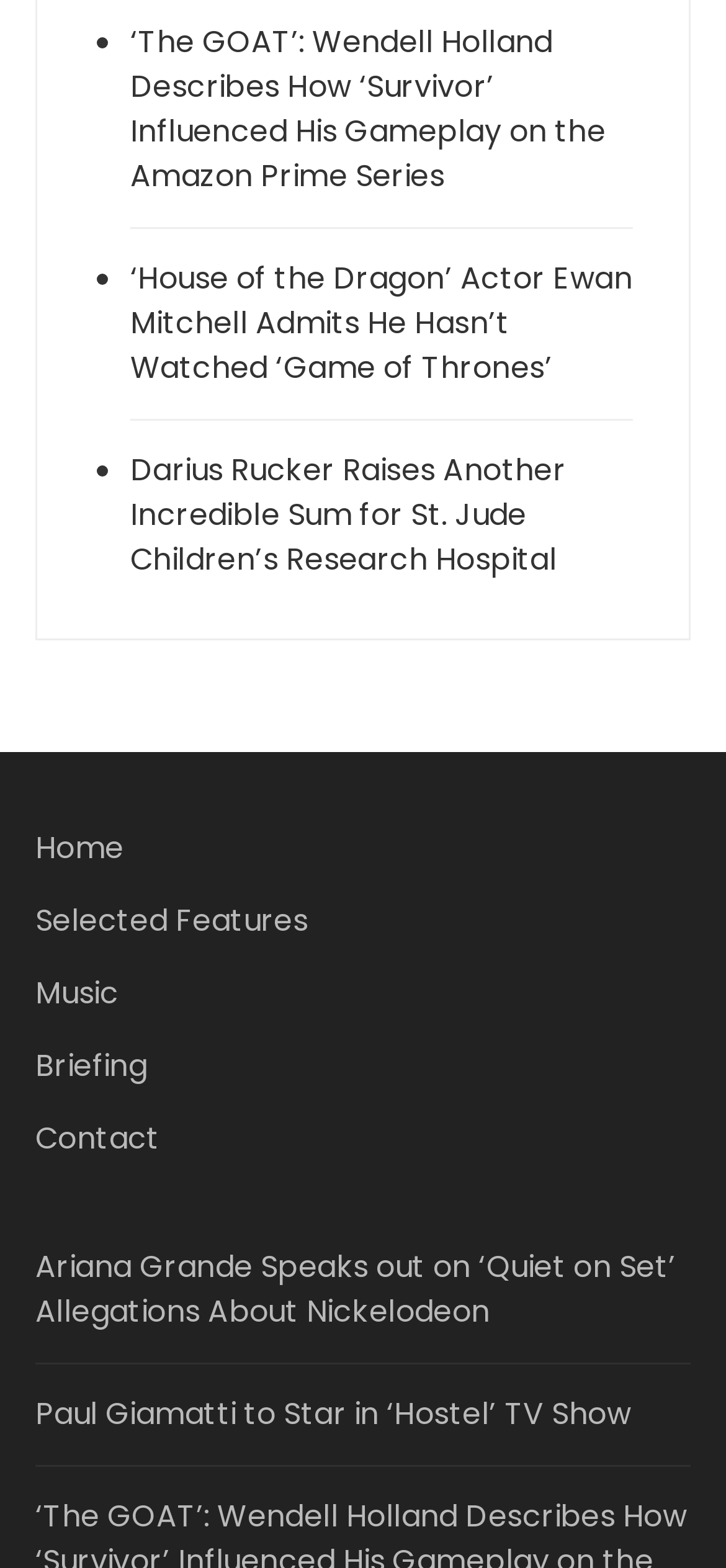Locate the bounding box coordinates of the element that should be clicked to execute the following instruction: "Check out the music section".

[0.048, 0.62, 0.952, 0.667]